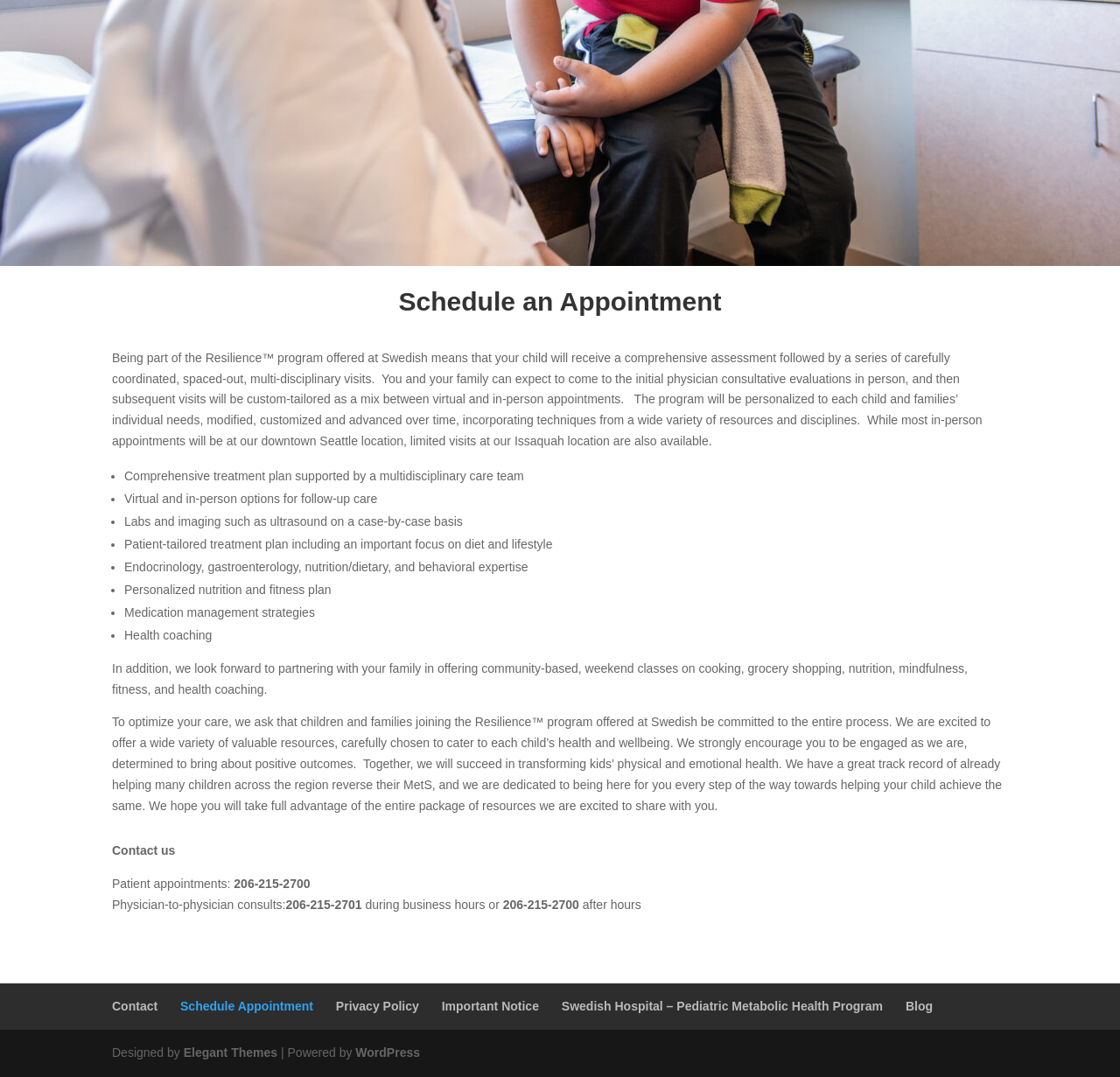Bounding box coordinates should be in the format (top-left x, top-left y, bottom-right x, bottom-right y) and all values should be floating point numbers between 0 and 1. Determine the bounding box coordinate for the UI element described as: Important Notice

[0.394, 0.927, 0.481, 0.94]